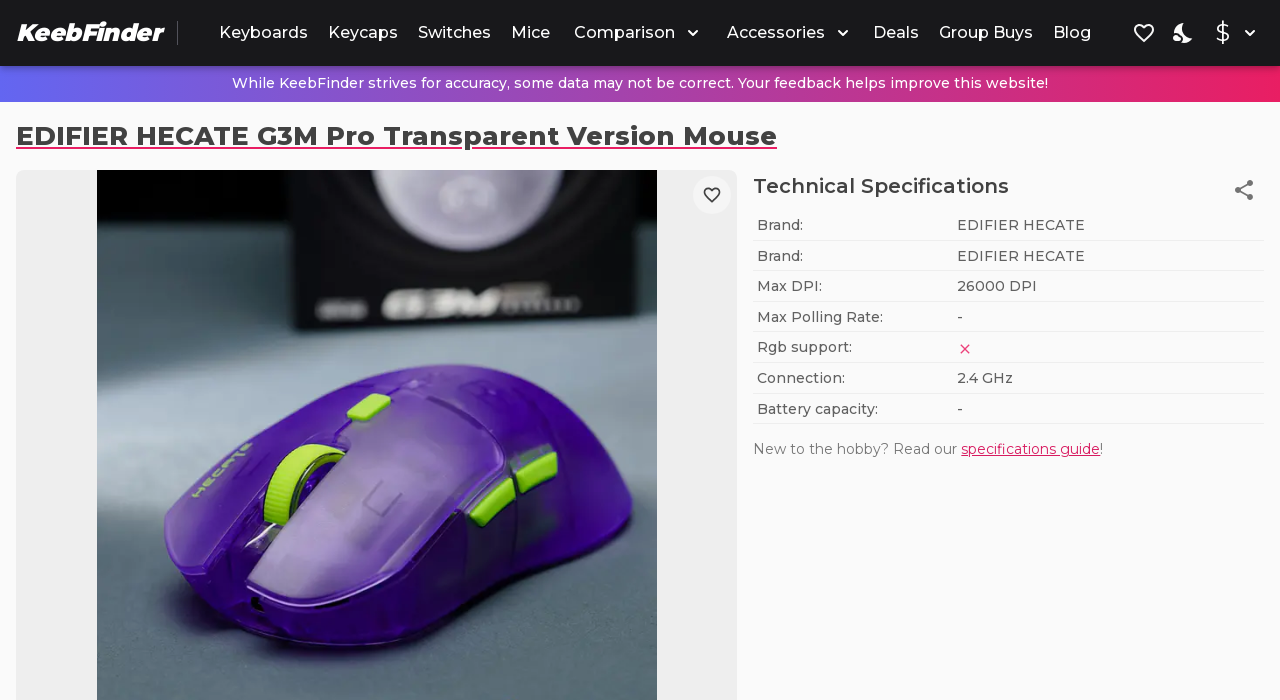Please locate the bounding box coordinates of the element's region that needs to be clicked to follow the instruction: "Toggle dark mode". The bounding box coordinates should be provided as four float numbers between 0 and 1, i.e., [left, top, right, bottom].

[0.909, 0.019, 0.941, 0.076]